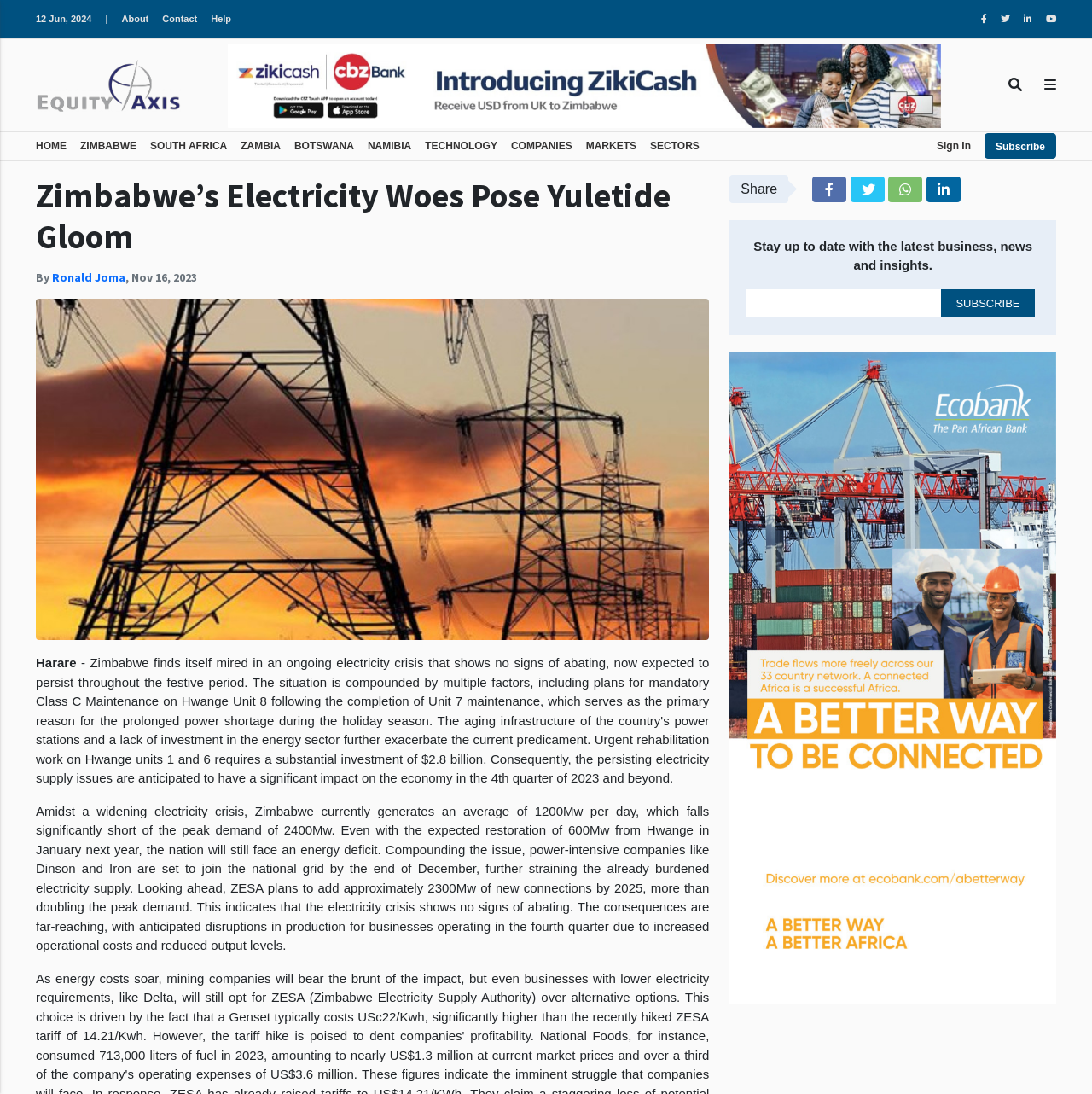Please determine the bounding box coordinates of the area that needs to be clicked to complete this task: 'Click on the 'Sign In' link'. The coordinates must be four float numbers between 0 and 1, formatted as [left, top, right, bottom].

[0.858, 0.121, 0.889, 0.147]